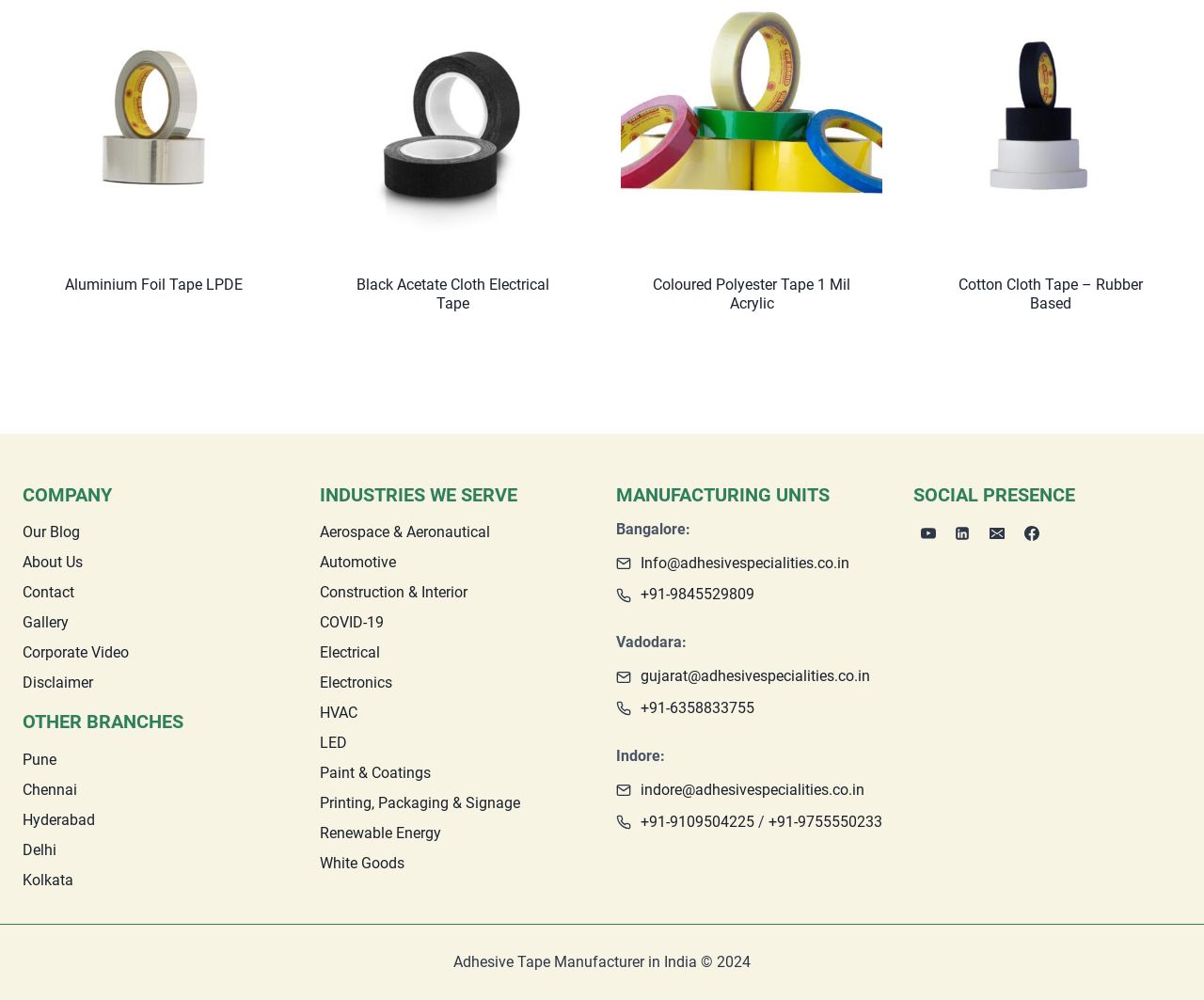Find the bounding box coordinates of the clickable area that will achieve the following instruction: "Visit the company page".

[0.019, 0.48, 0.242, 0.508]